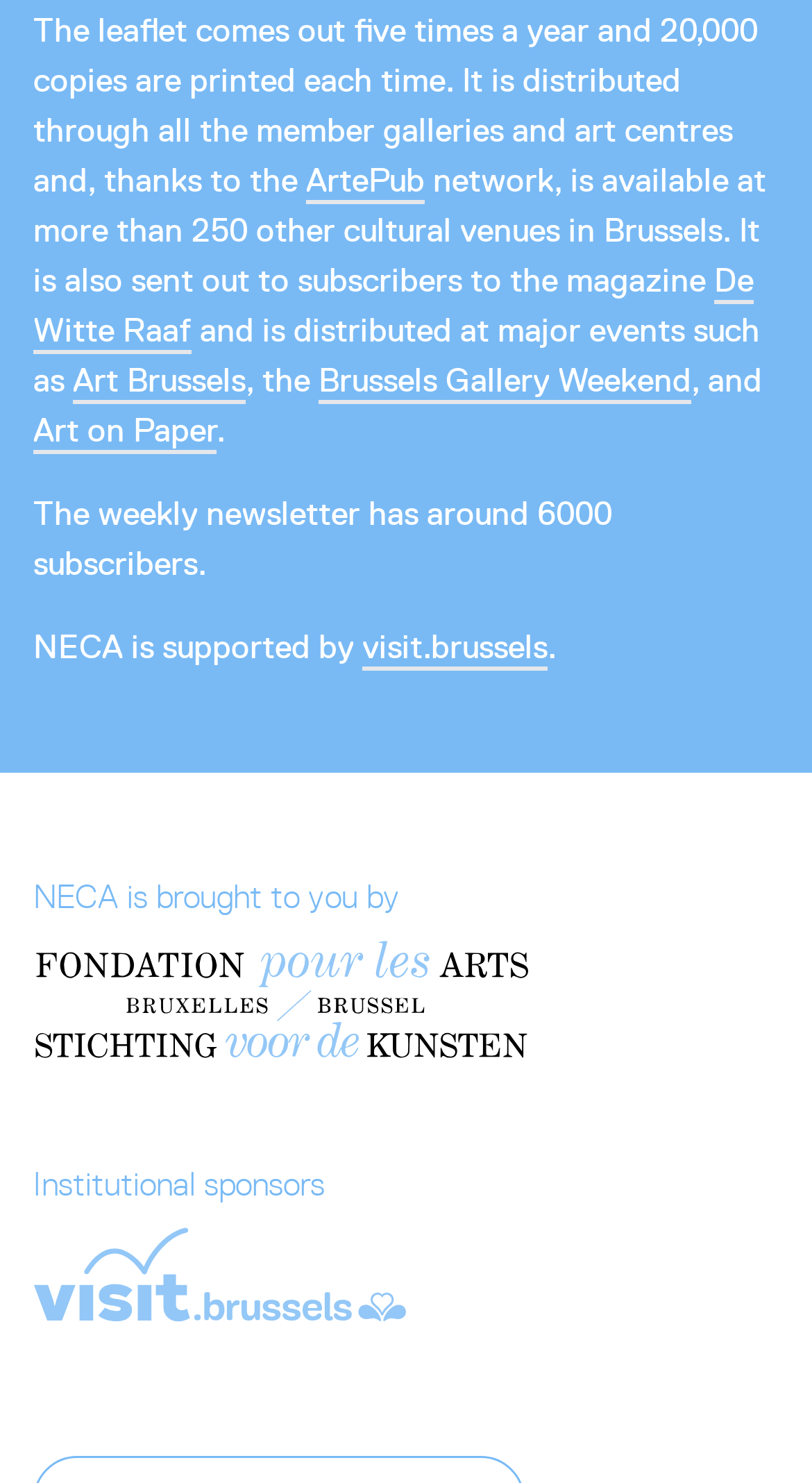Give a one-word or one-phrase response to the question:
How many copies of the leaflet are printed each time?

20,000